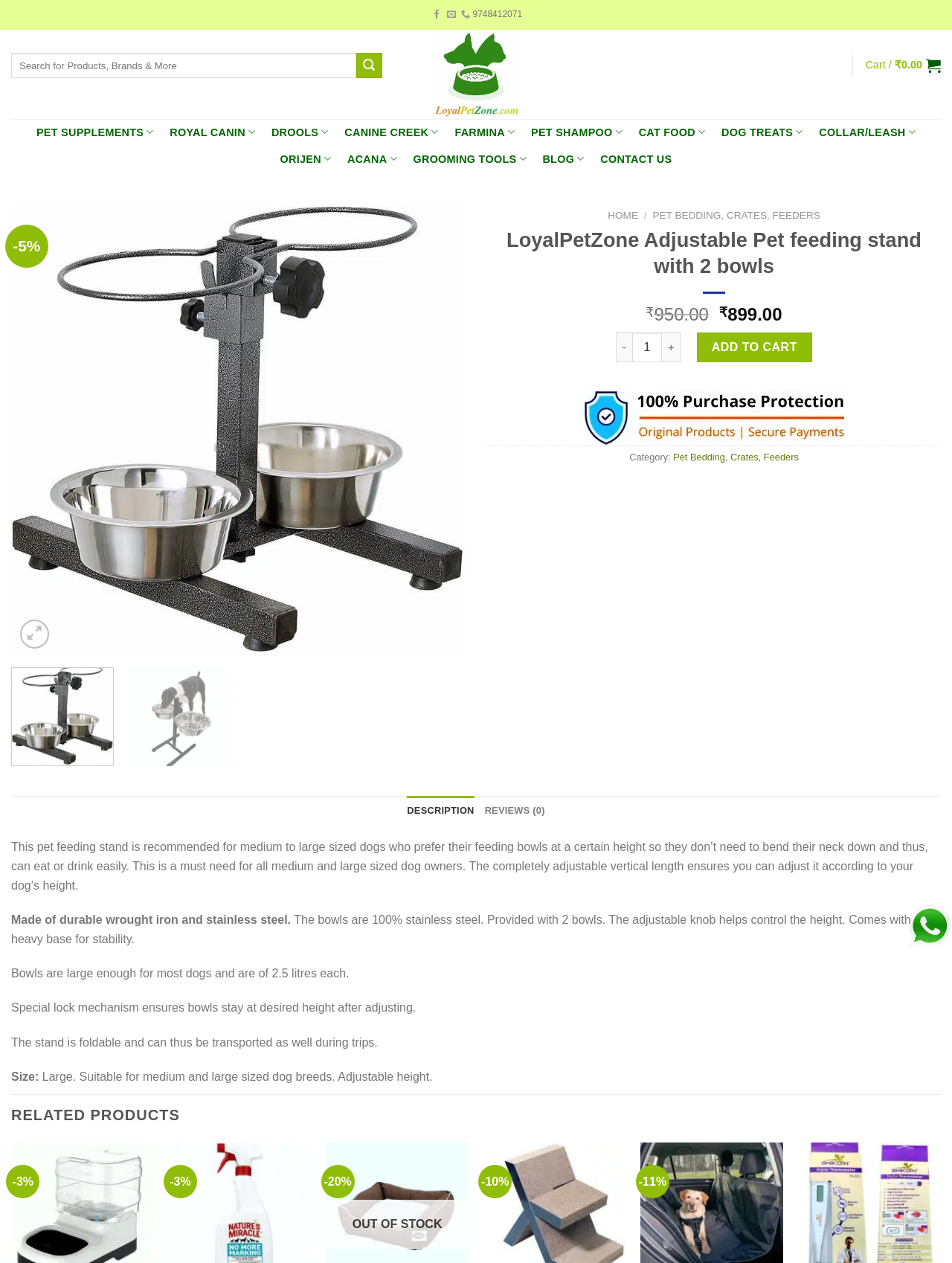Can you show the bounding box coordinates of the region to click on to complete the task described in the instruction: "Search for products"?

[0.012, 0.042, 0.401, 0.062]